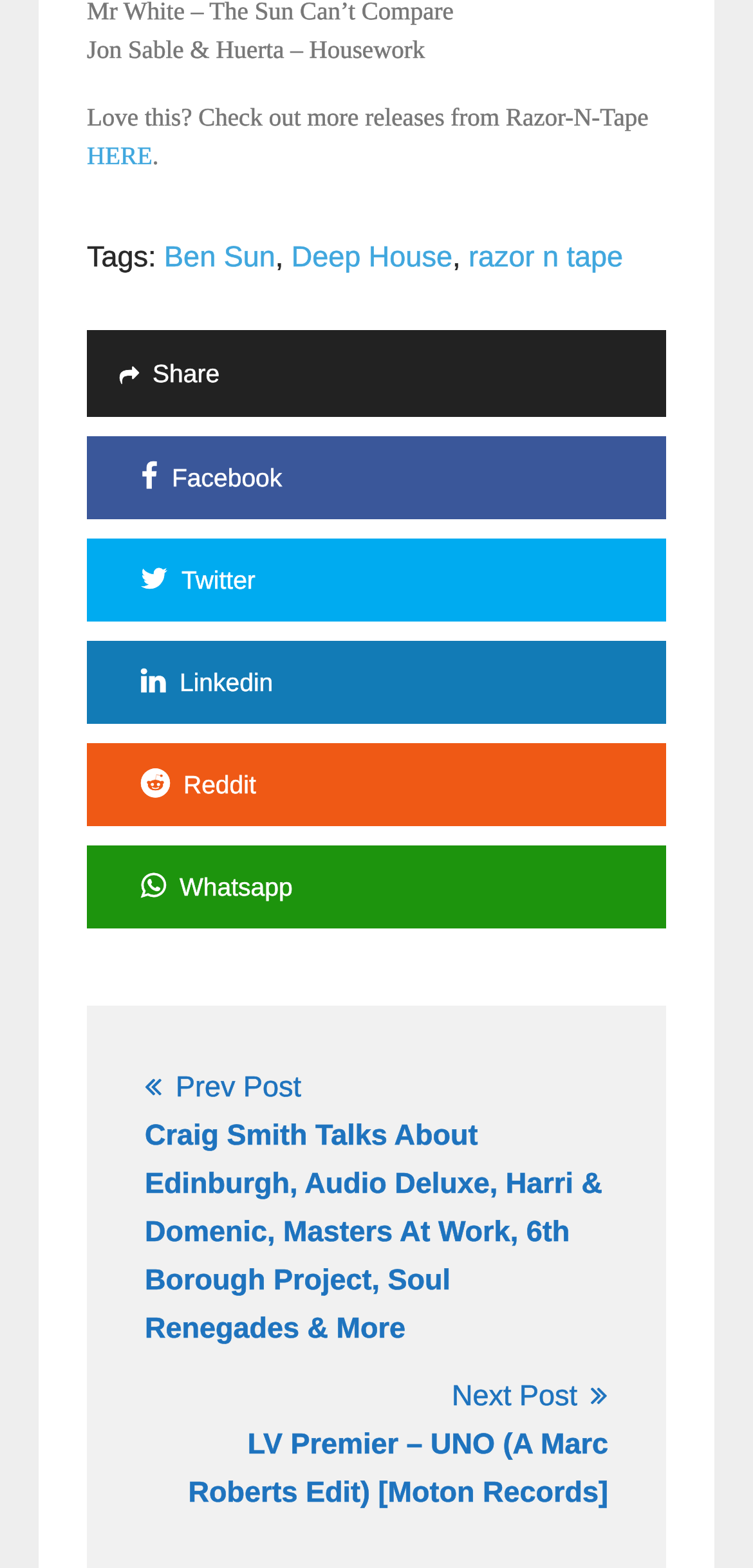Please mark the bounding box coordinates of the area that should be clicked to carry out the instruction: "Share this post".

[0.115, 0.21, 0.885, 0.265]